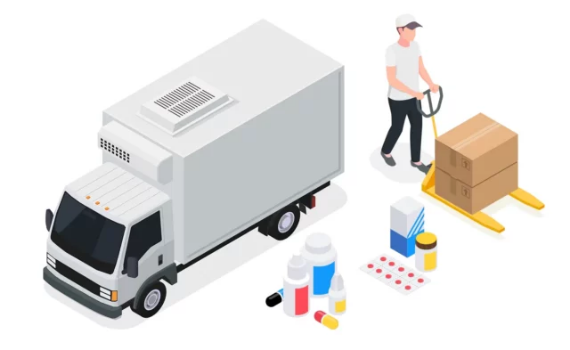Please reply with a single word or brief phrase to the question: 
What types of pharmaceutical items are being shipped?

Bottles, boxes, and vials